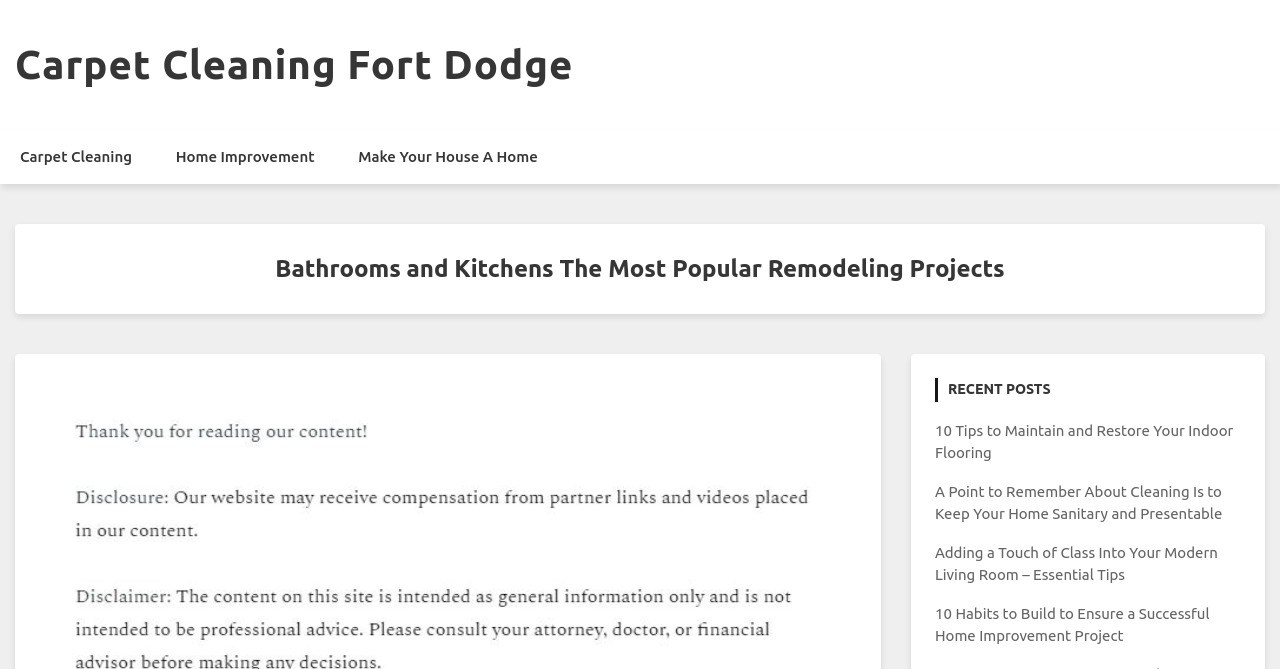What is the category of the link 'Make Your House A Home'?
Answer the question with a single word or phrase by looking at the picture.

Home Improvement